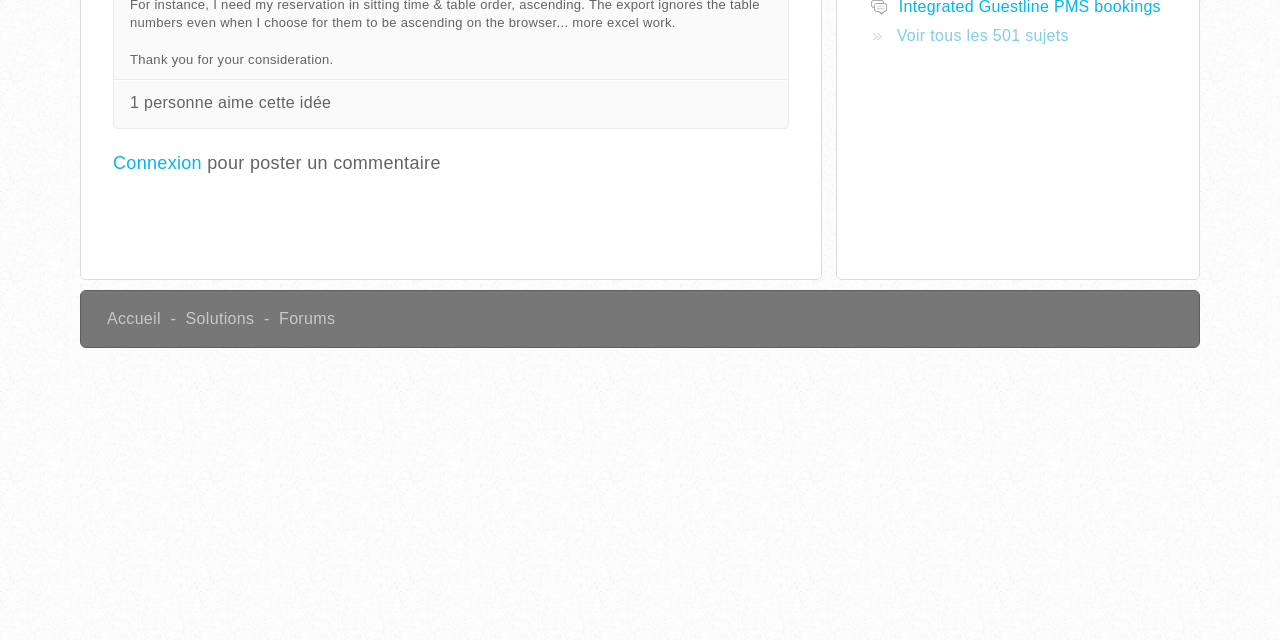Given the element description: "Voir tous les 501 sujets", predict the bounding box coordinates of this UI element. The coordinates must be four float numbers between 0 and 1, given as [left, top, right, bottom].

[0.679, 0.043, 0.835, 0.069]